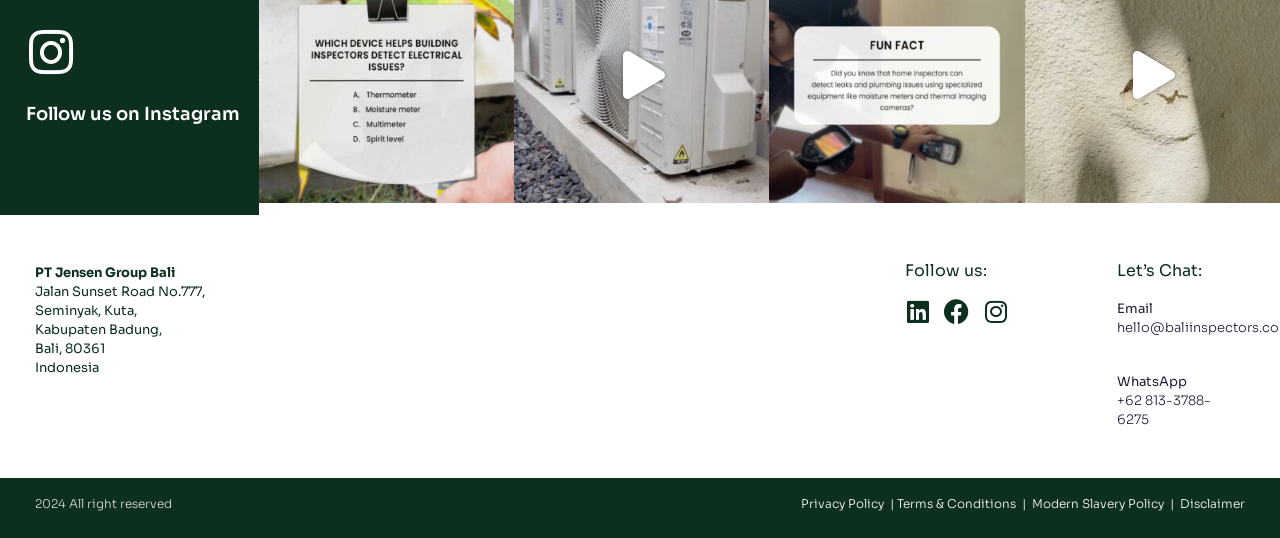Please mark the bounding box coordinates of the area that should be clicked to carry out the instruction: "View PT Jensen Group Bali's Linkedin page".

[0.707, 0.556, 0.727, 0.603]